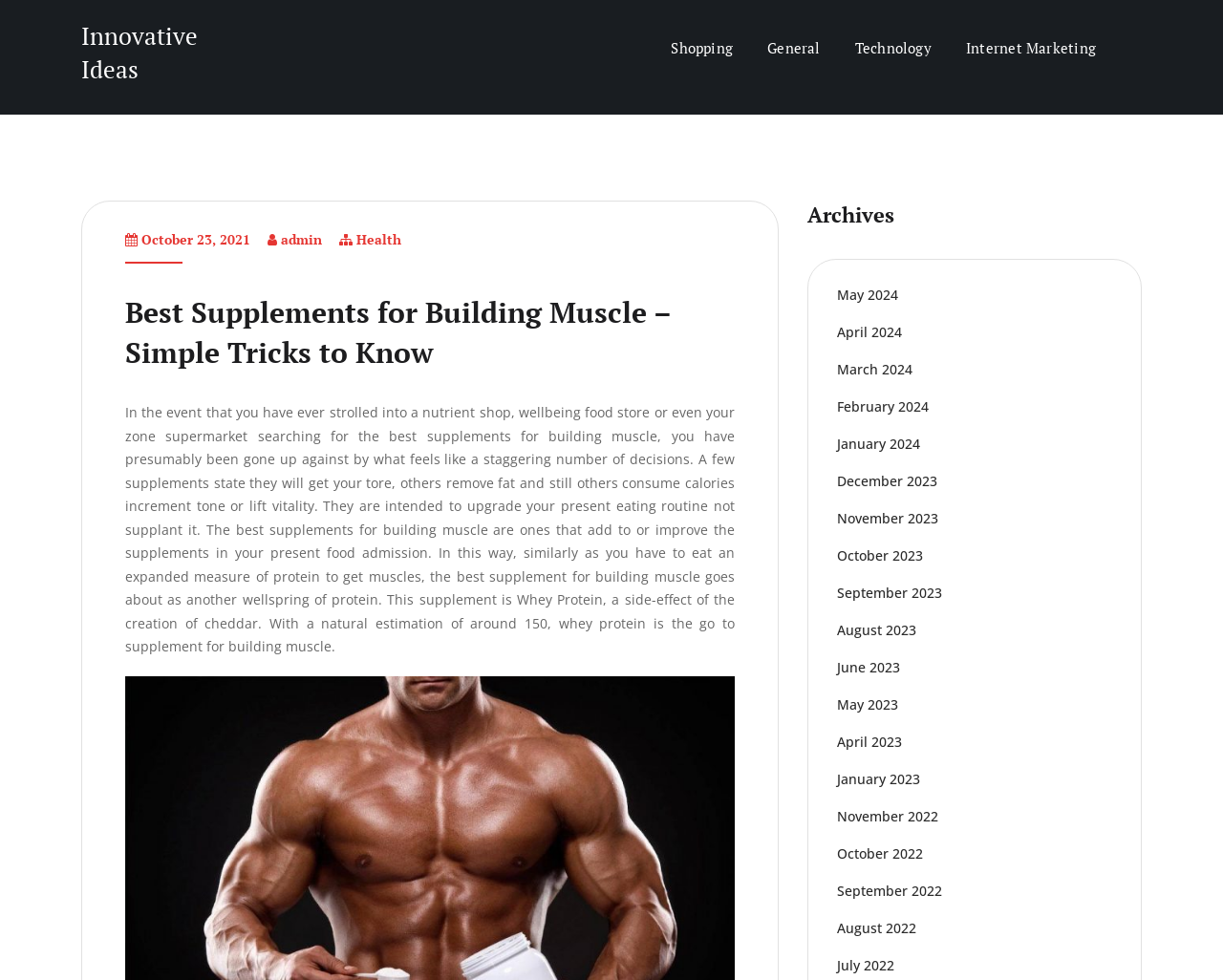What is the best supplement for building muscle?
Please ensure your answer to the question is detailed and covers all necessary aspects.

According to the webpage, the best supplement for building muscle is Whey Protein, which is a side-product of cheese production and has a natural value of around 150. It is mentioned in the text as a supplement that adds to or improves the supplements in the present food intake, and is intended to enhance the current diet, not replace it.